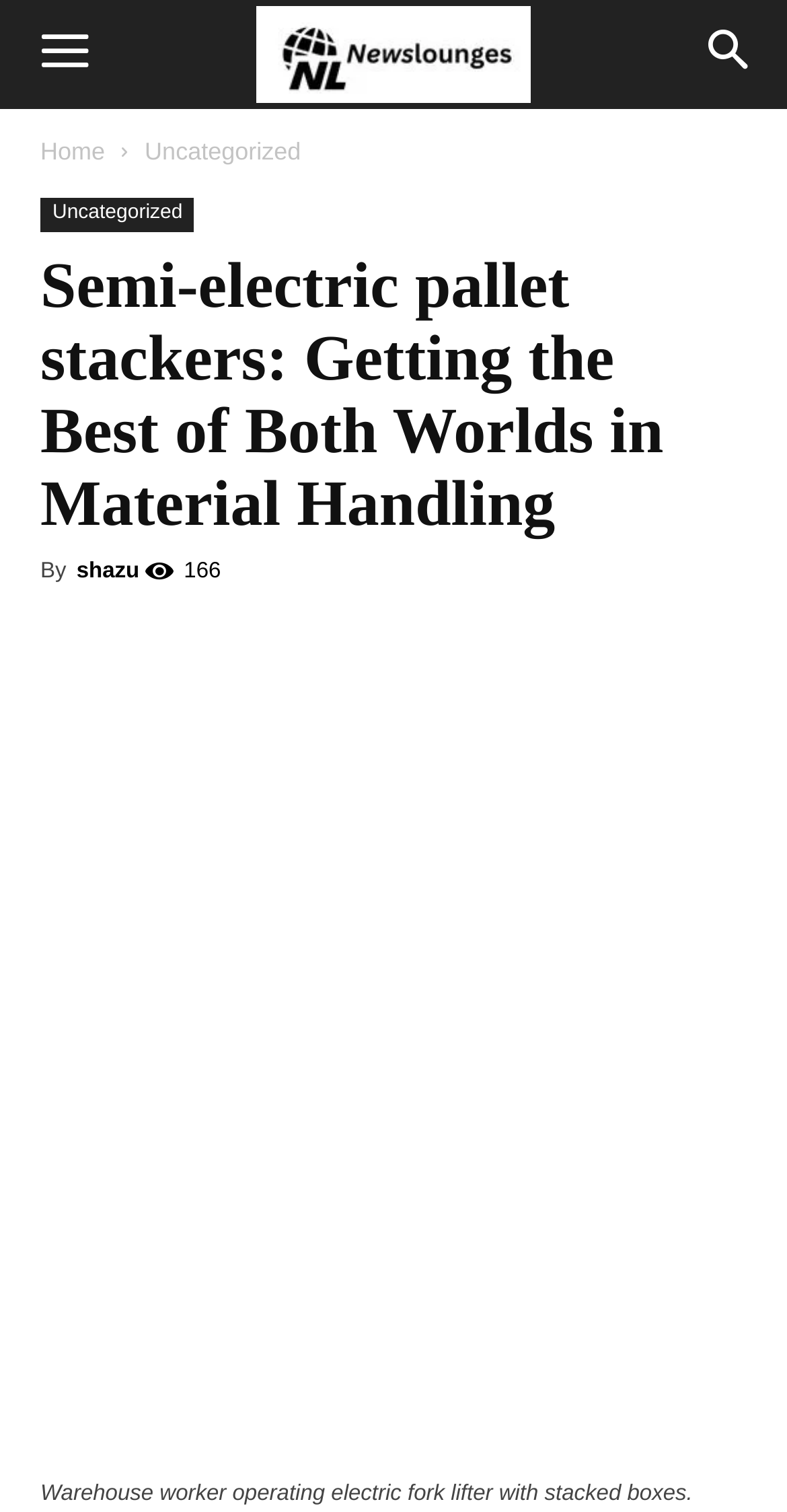Can you find the bounding box coordinates for the element that needs to be clicked to execute this instruction: "Check the latest news"? The coordinates should be given as four float numbers between 0 and 1, i.e., [left, top, right, bottom].

[0.327, 0.004, 0.673, 0.068]